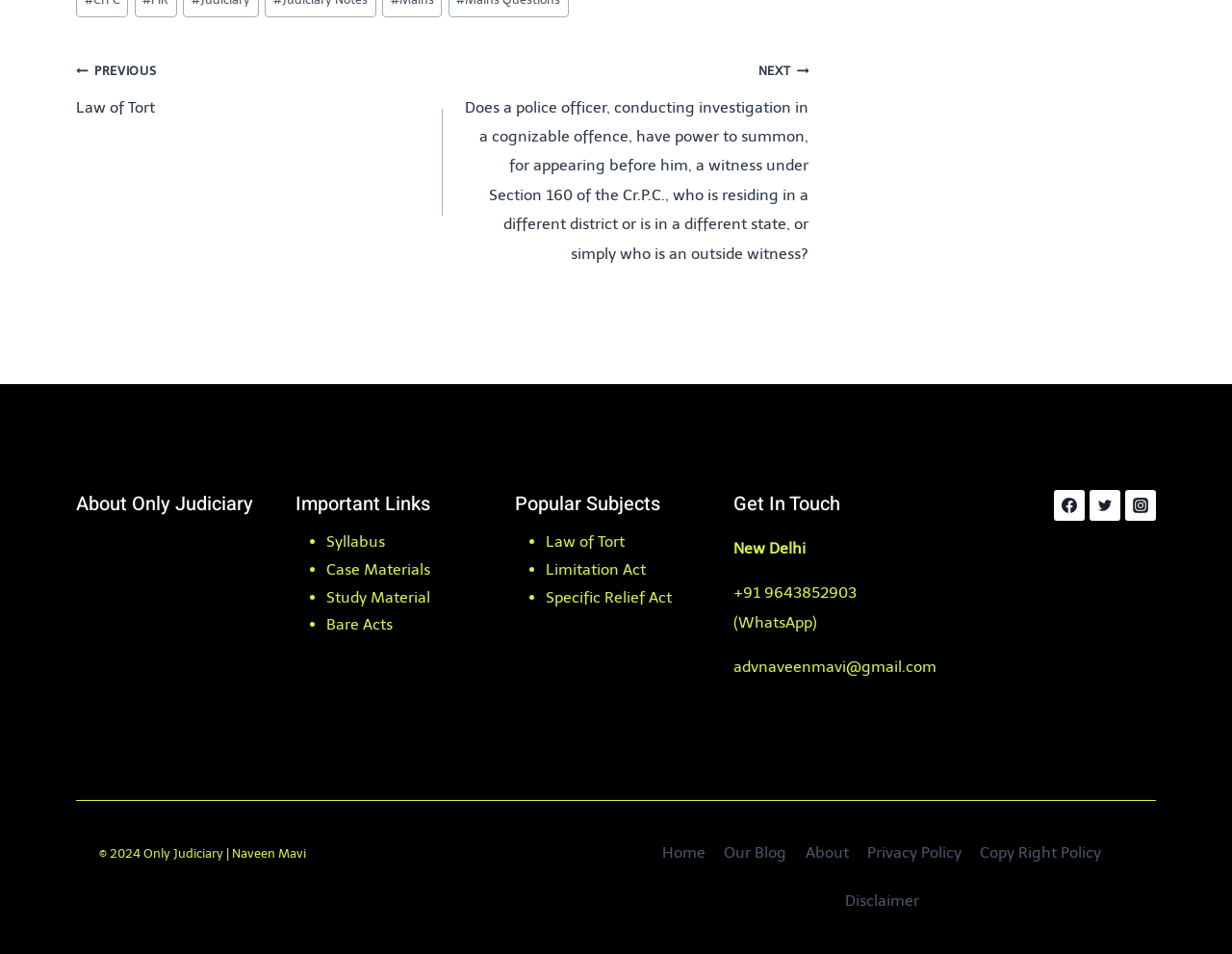What is the name of the website?
Answer the question with a single word or phrase by looking at the picture.

Only Judiciary